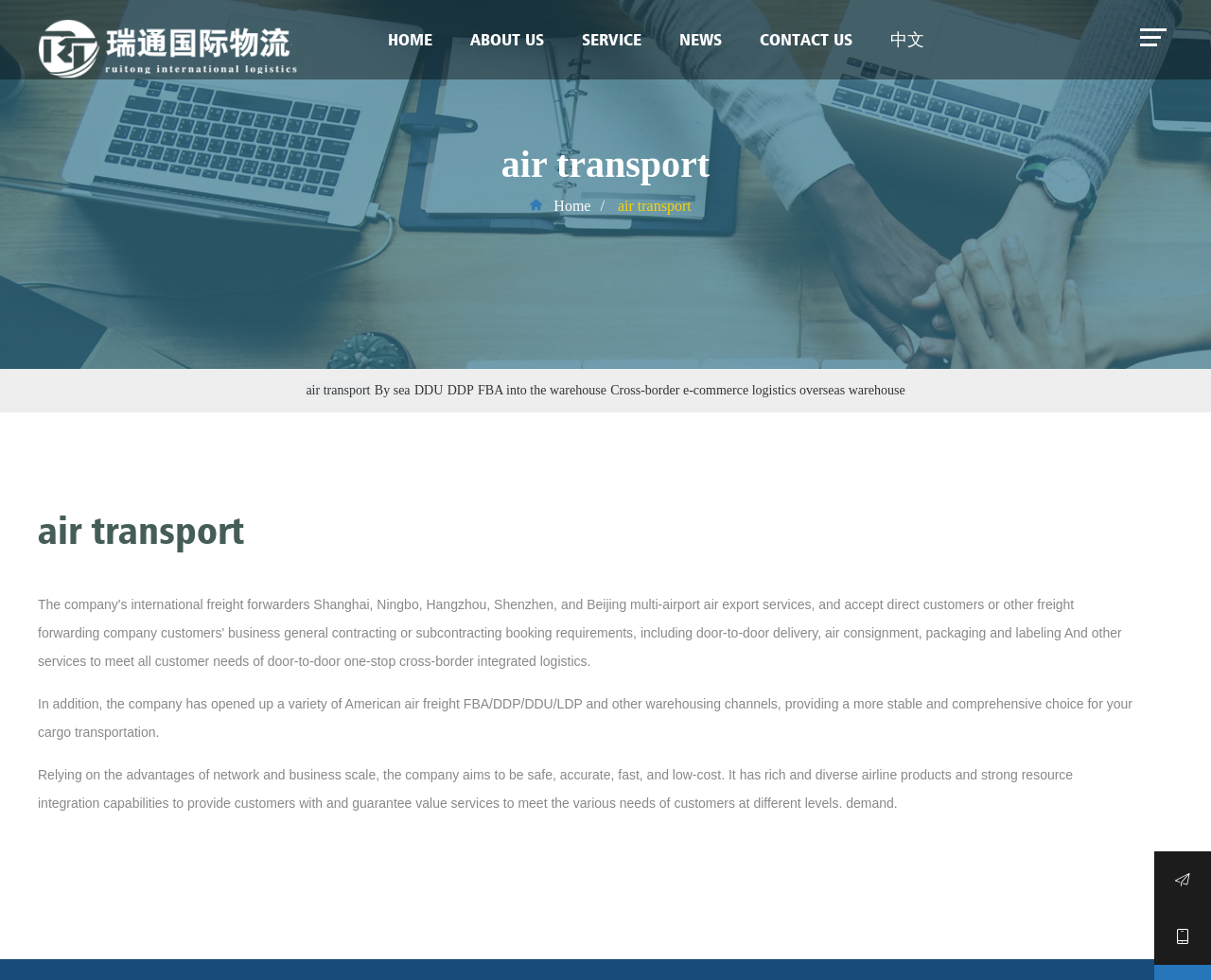What are the main services provided?
From the image, respond with a single word or phrase.

air transport, sea transport, DDU, DDP, FBA